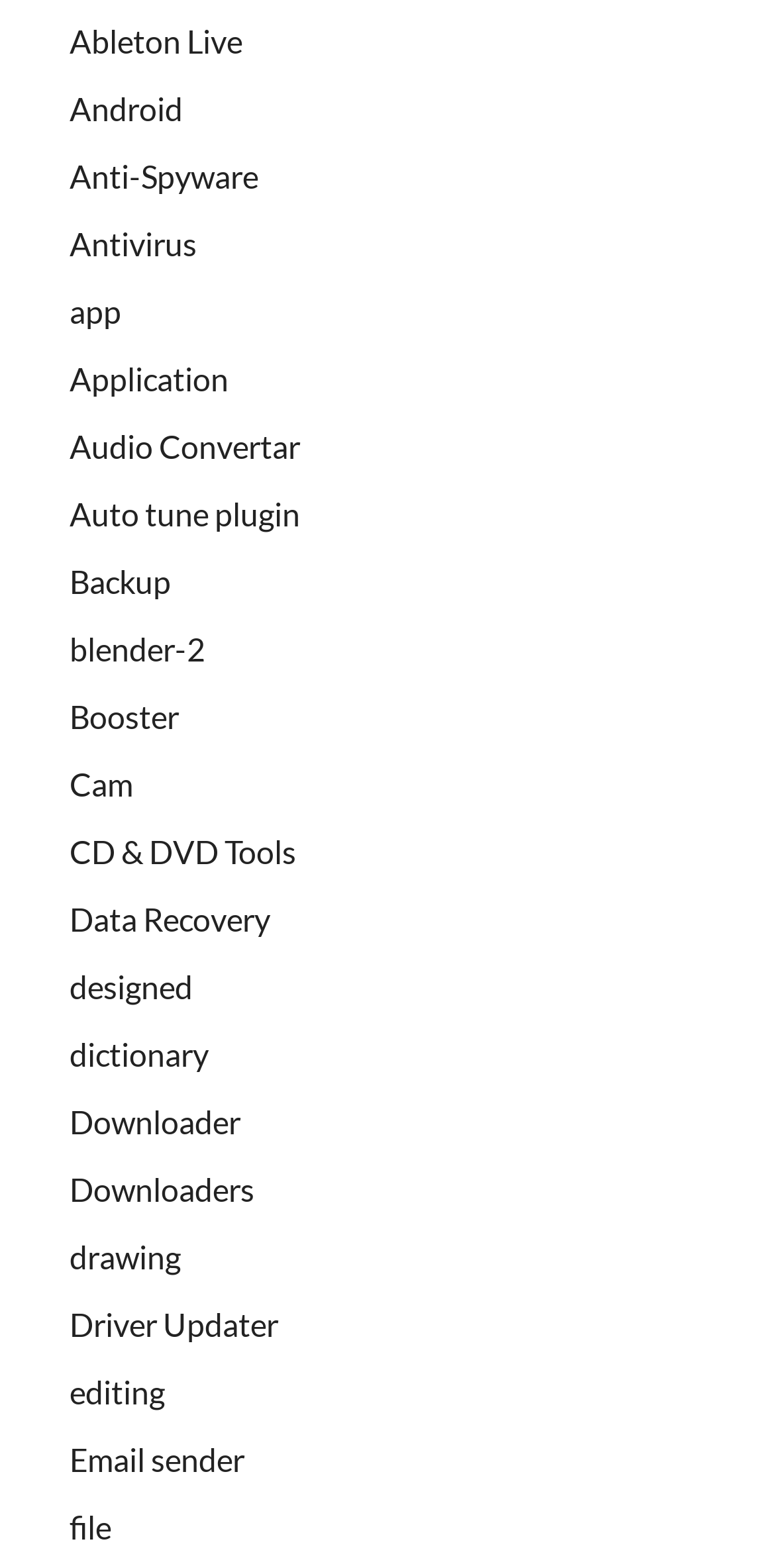Use a single word or phrase to answer the following:
Is there a link related to image editing on this webpage?

Yes